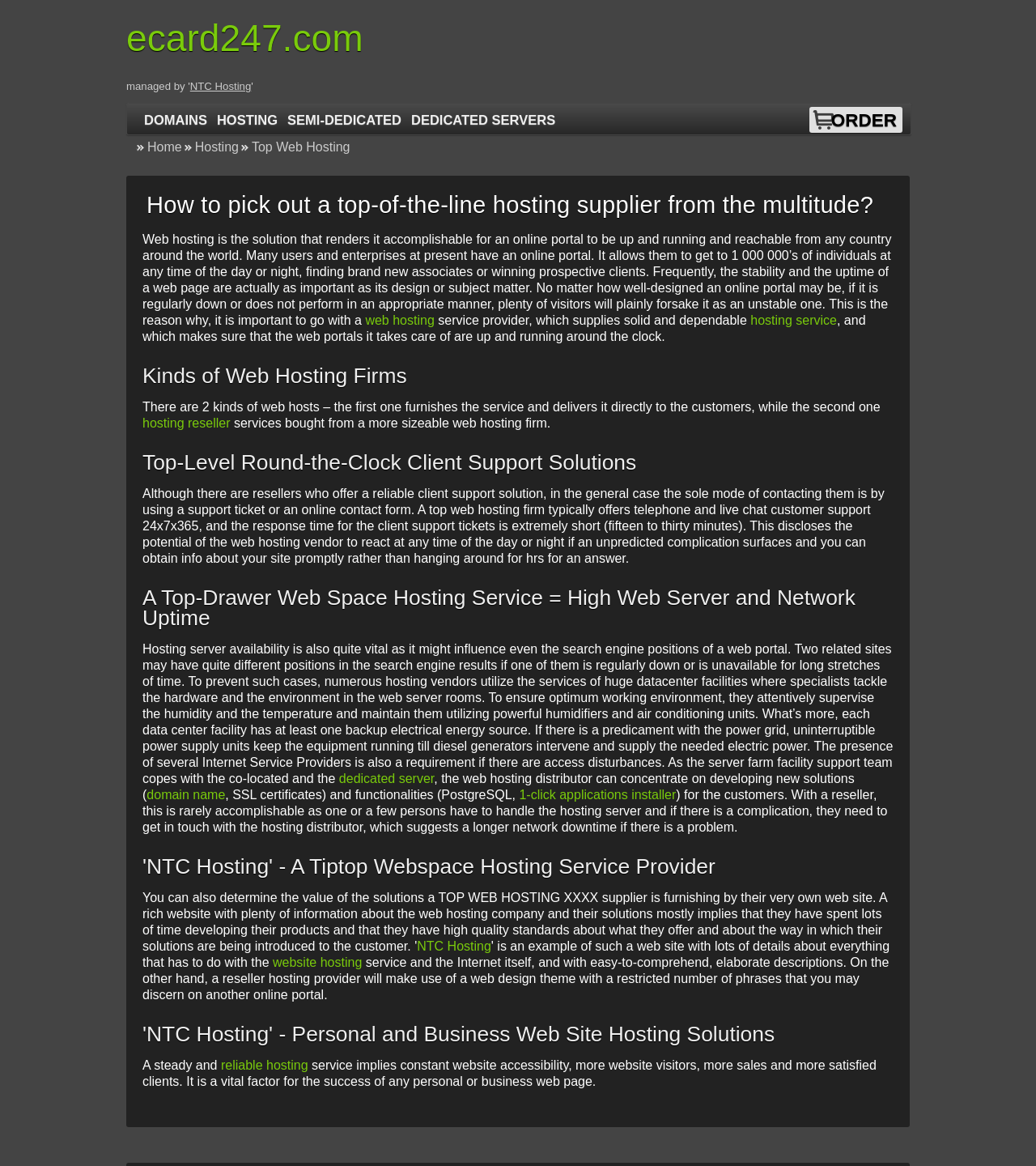Please locate the bounding box coordinates of the element's region that needs to be clicked to follow the instruction: "Click on 'ORDER'". The bounding box coordinates should be provided as four float numbers between 0 and 1, i.e., [left, top, right, bottom].

[0.798, 0.092, 0.87, 0.115]